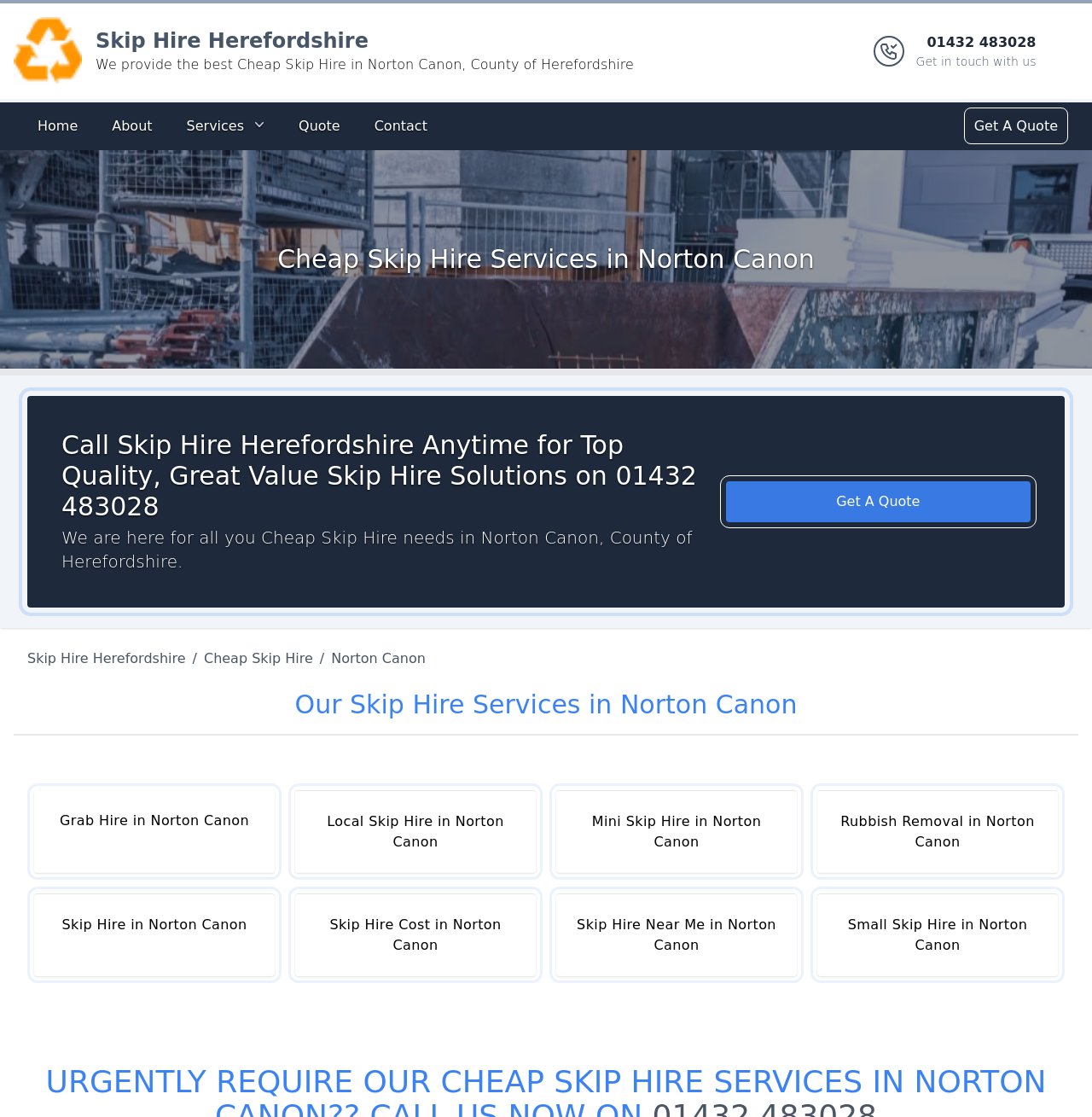Locate the bounding box coordinates for the element described below: "Quote". The coordinates must be four float values between 0 and 1, formatted as [left, top, right, bottom].

[0.264, 0.098, 0.321, 0.128]